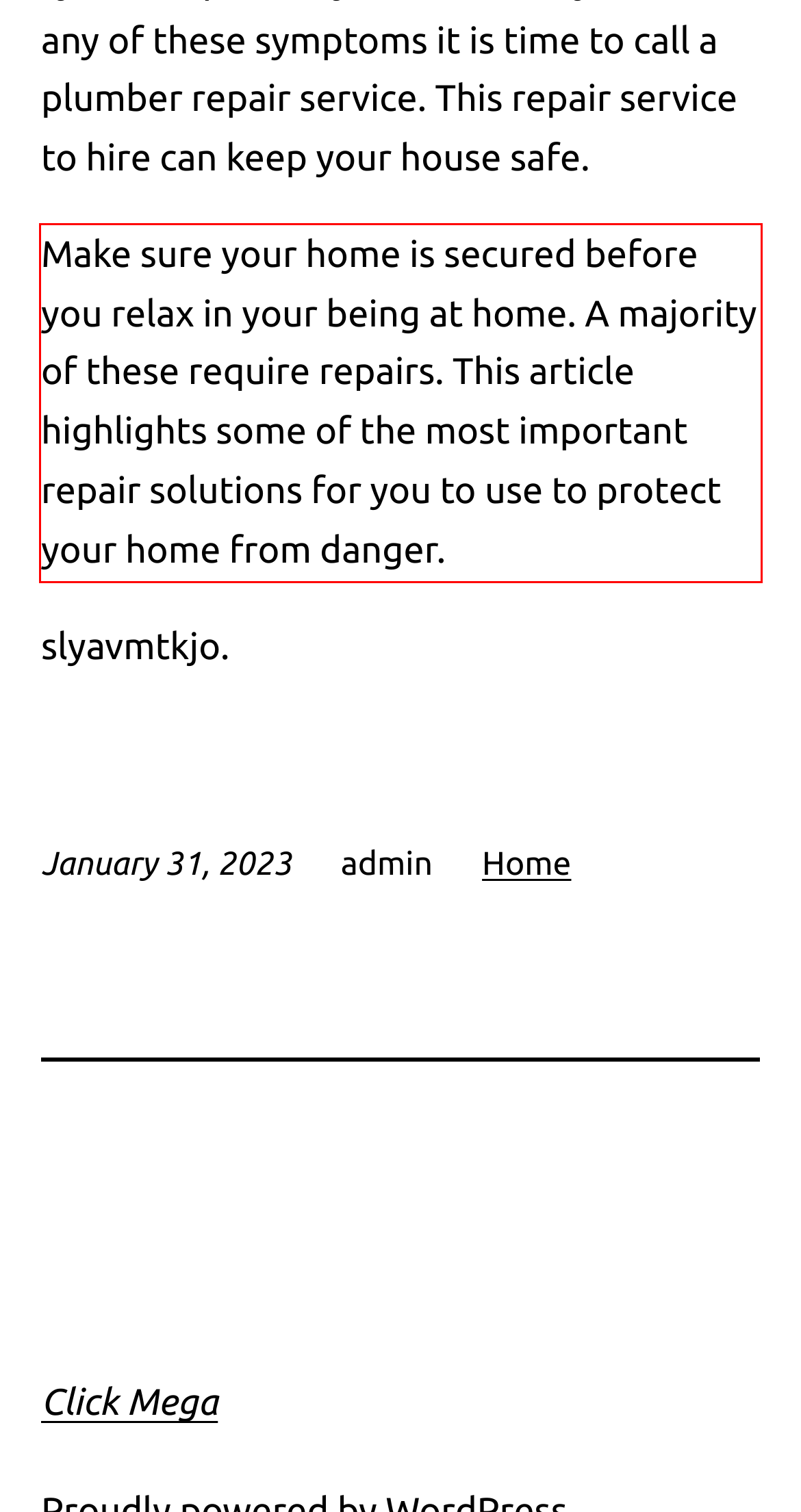Given a webpage screenshot, identify the text inside the red bounding box using OCR and extract it.

Make sure your home is secured before you relax in your being at home. A majority of these require repairs. This article highlights some of the most important repair solutions for you to use to protect your home from danger.